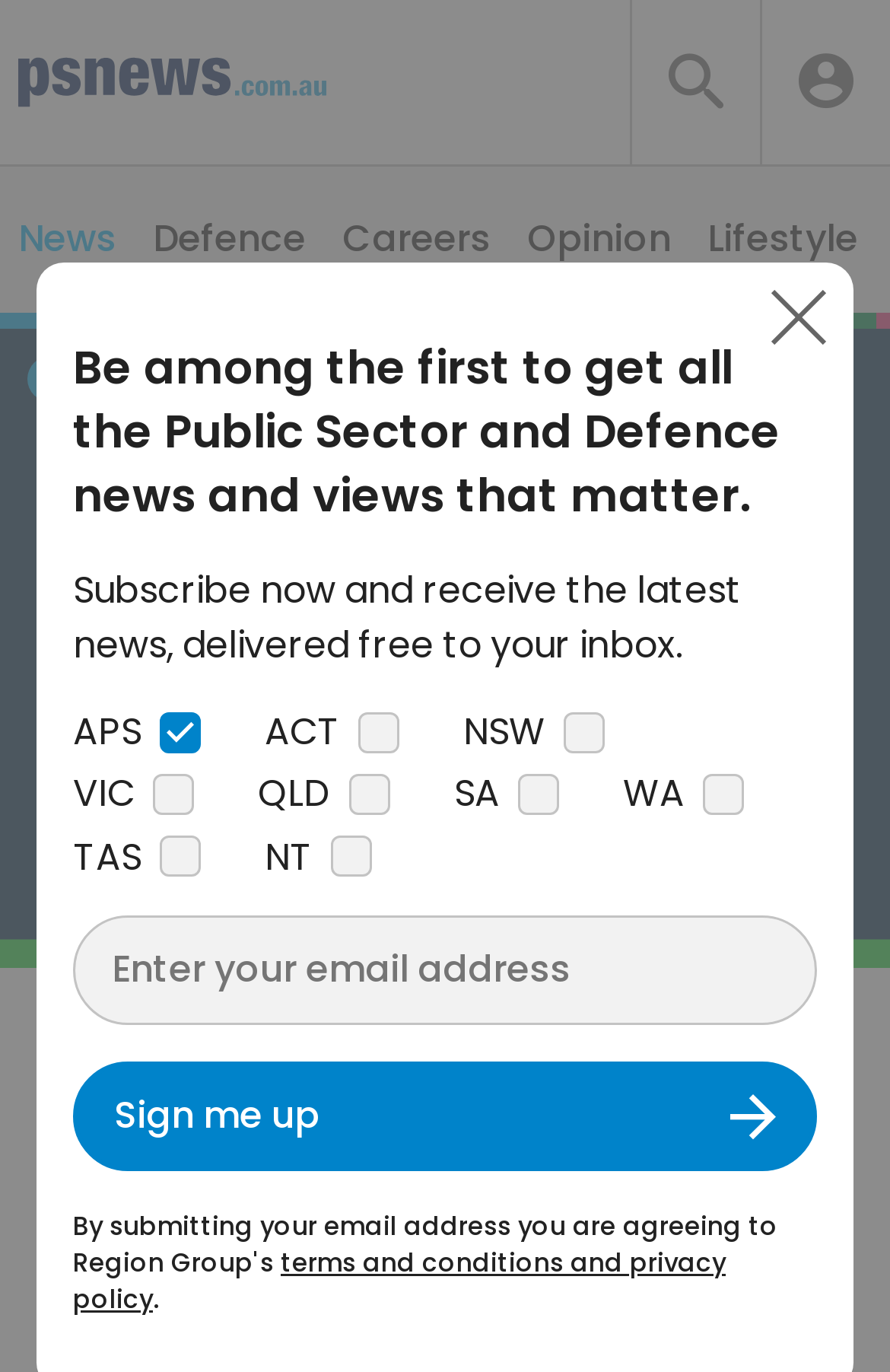Please provide a brief answer to the question using only one word or phrase: 
What is the purpose of the textbox at the bottom?

Enter email address